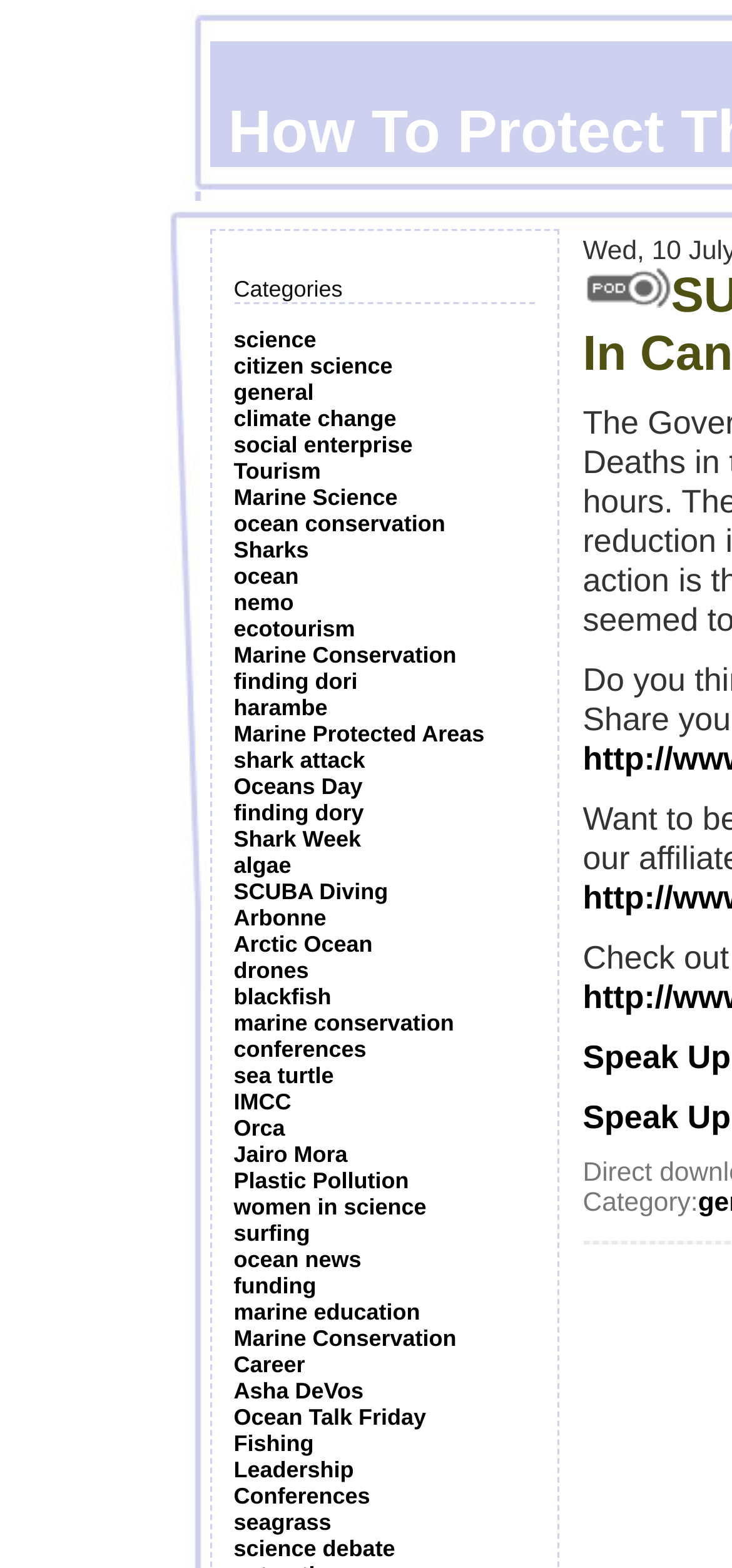Identify the bounding box coordinates for the region of the element that should be clicked to carry out the instruction: "Read about 'Plastic Pollution'". The bounding box coordinates should be four float numbers between 0 and 1, i.e., [left, top, right, bottom].

[0.319, 0.745, 0.559, 0.761]